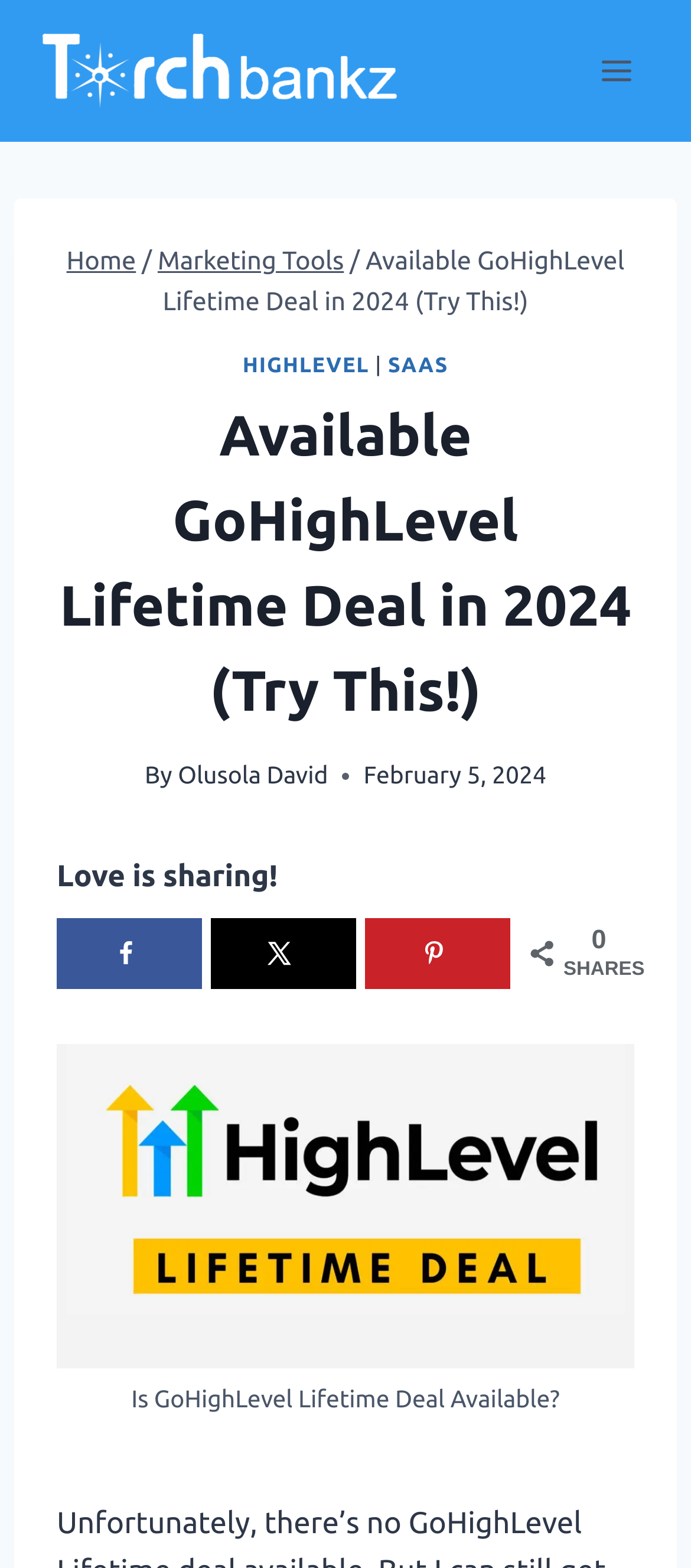Give a concise answer using only one word or phrase for this question:
How many sharing options are available?

3